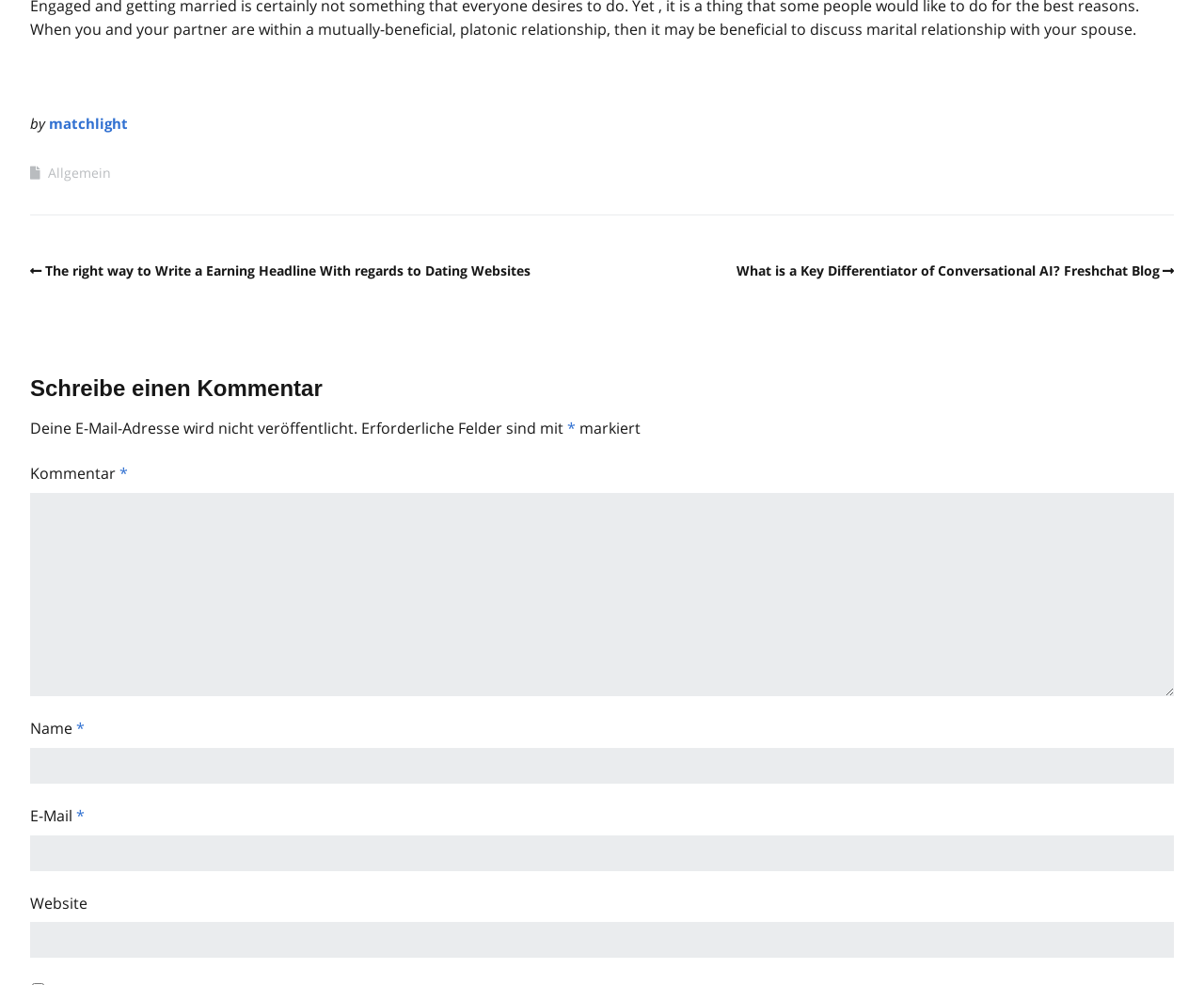Find the bounding box coordinates of the clickable area that will achieve the following instruction: "Enter your comment".

[0.025, 0.5, 0.975, 0.707]